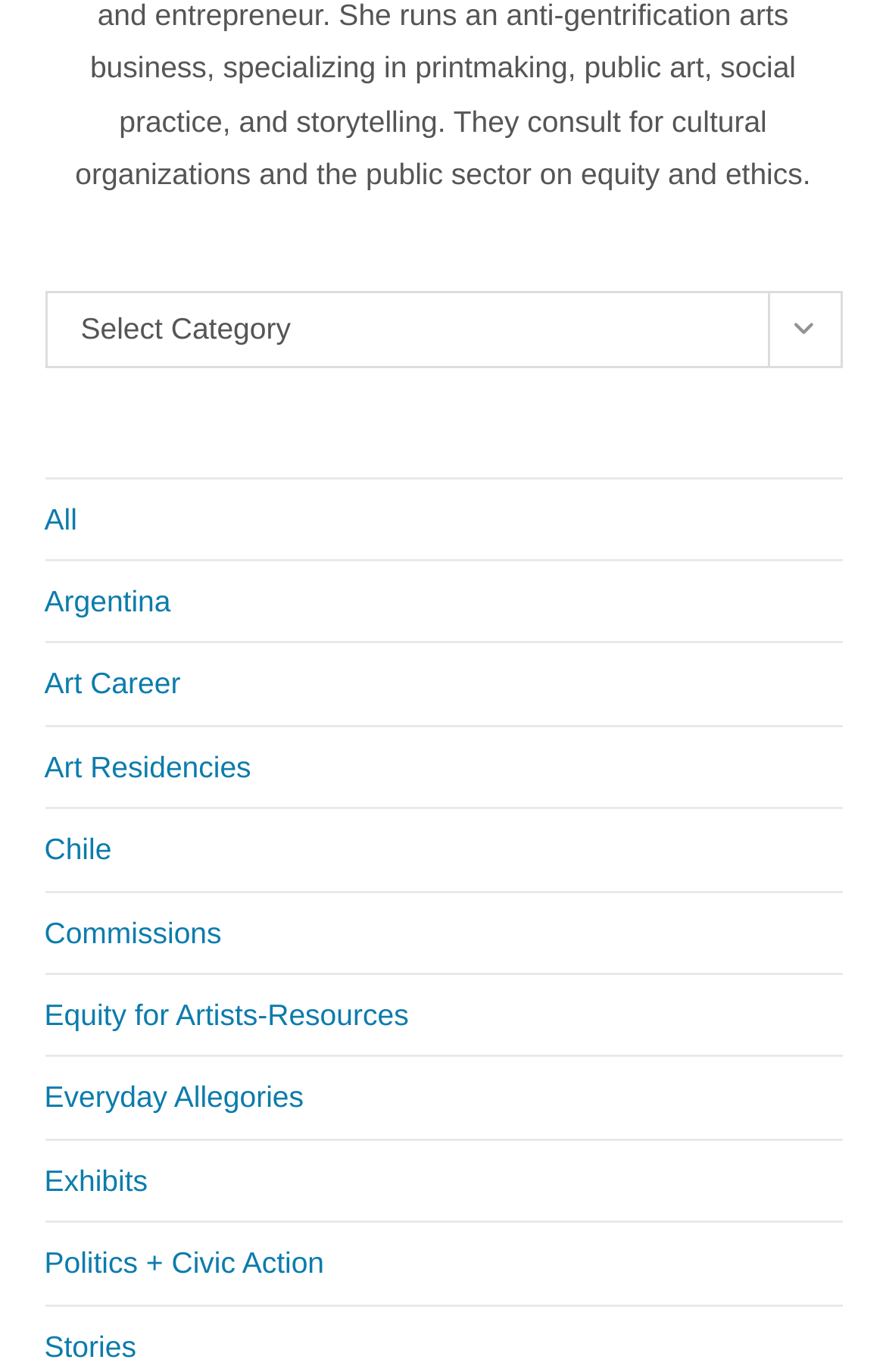Locate and provide the bounding box coordinates for the HTML element that matches this description: "Equity for Artists-Resources".

[0.05, 0.727, 0.461, 0.752]